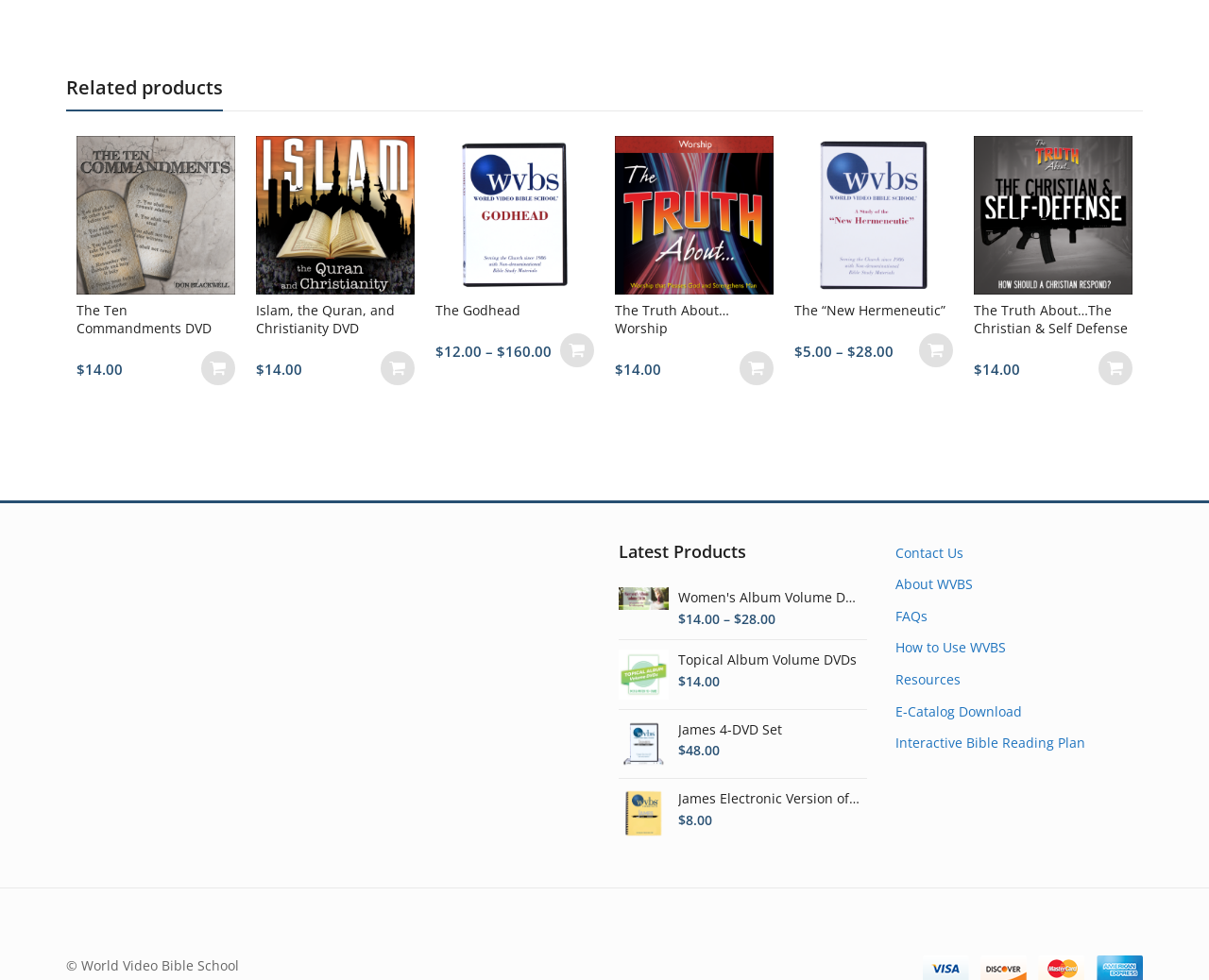Give a concise answer using only one word or phrase for this question:
What is the price of The Ten Commandments DVD?

$14.00